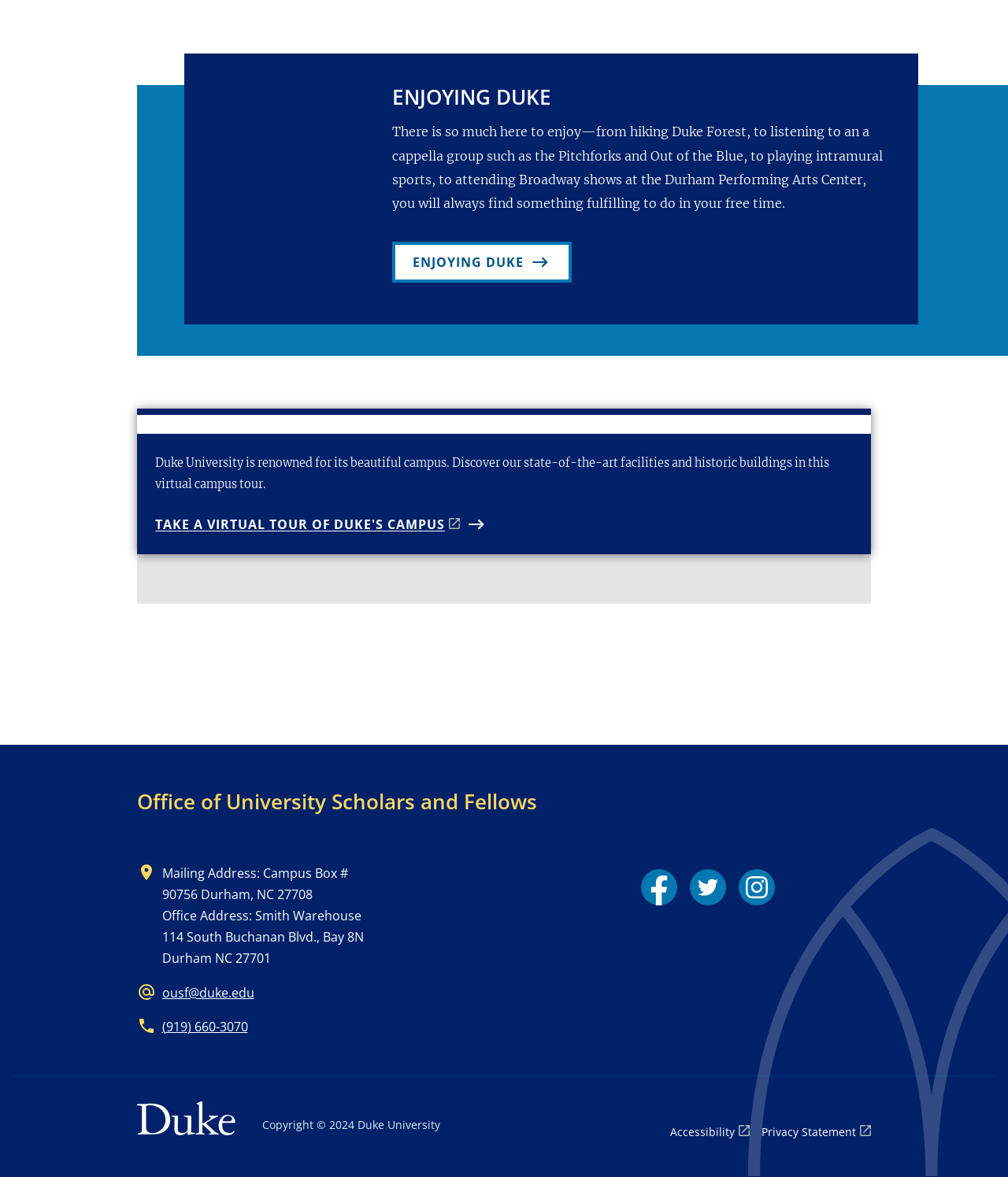Please locate the bounding box coordinates of the region I need to click to follow this instruction: "Call (919) 660-3070".

[0.161, 0.865, 0.246, 0.879]